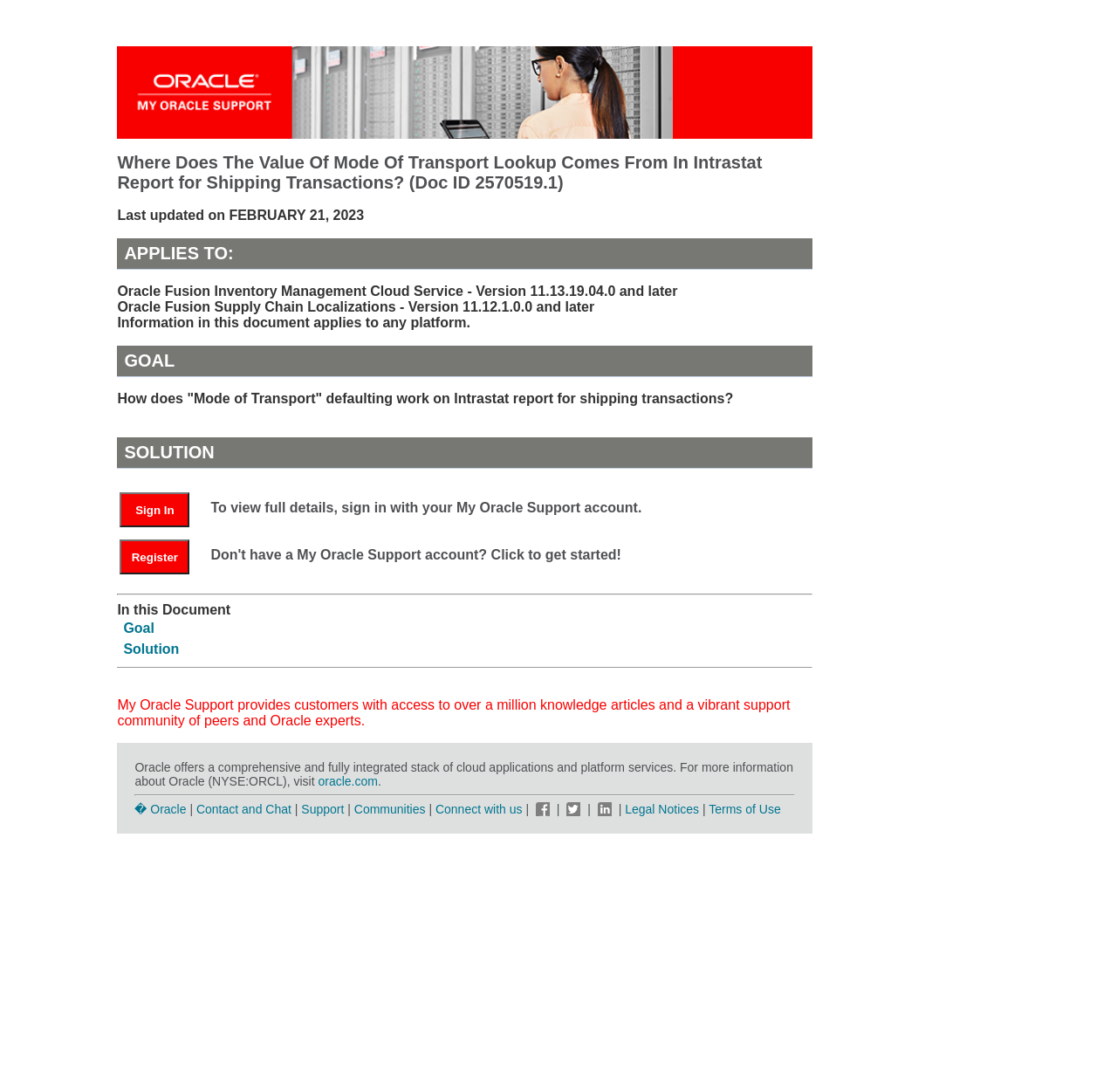What is the last updated date of the document?
Give a one-word or short phrase answer based on the image.

FEBRUARY 21, 2023